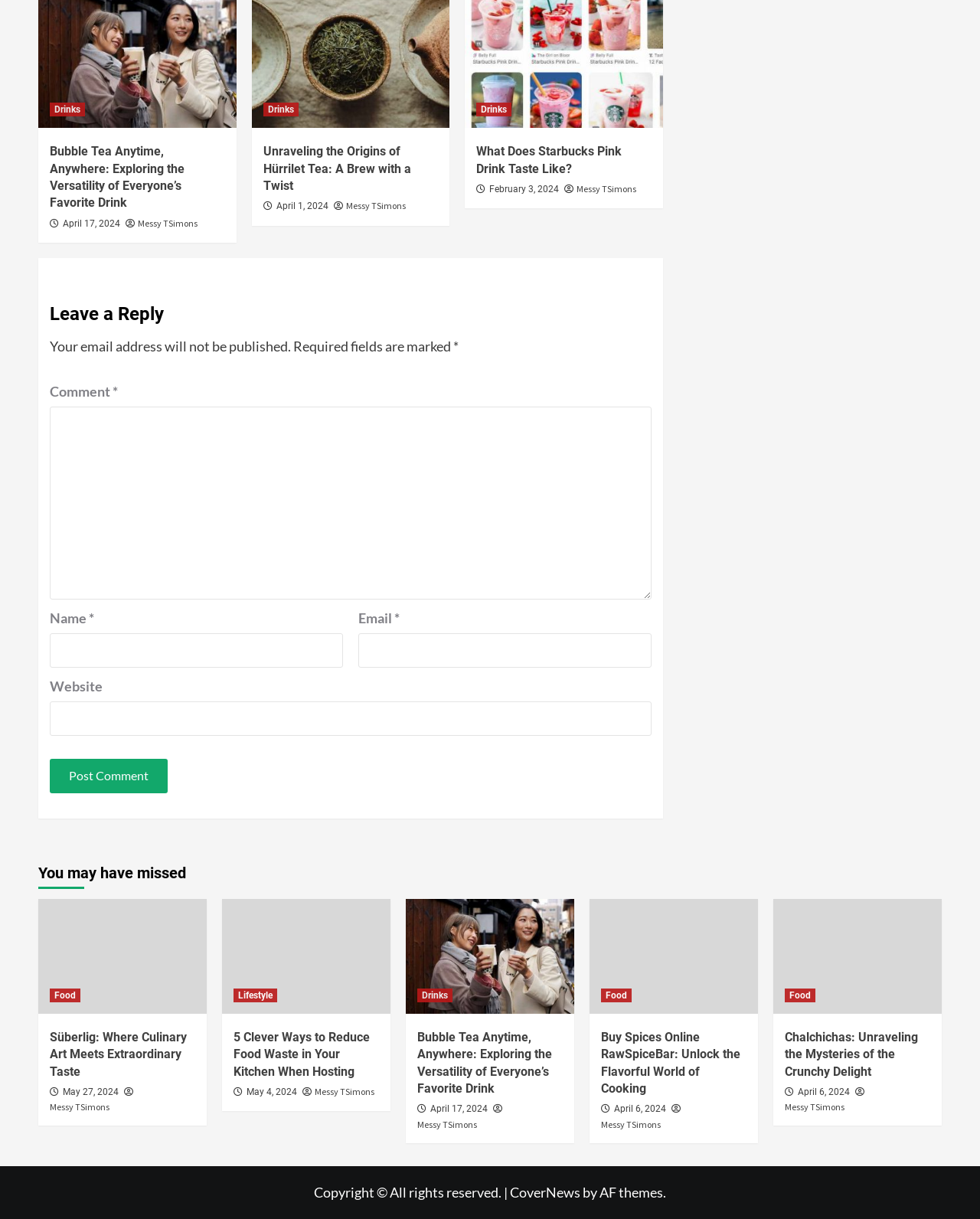Please locate the bounding box coordinates of the element that should be clicked to achieve the given instruction: "Click on the 'Drinks' link".

[0.051, 0.084, 0.087, 0.096]